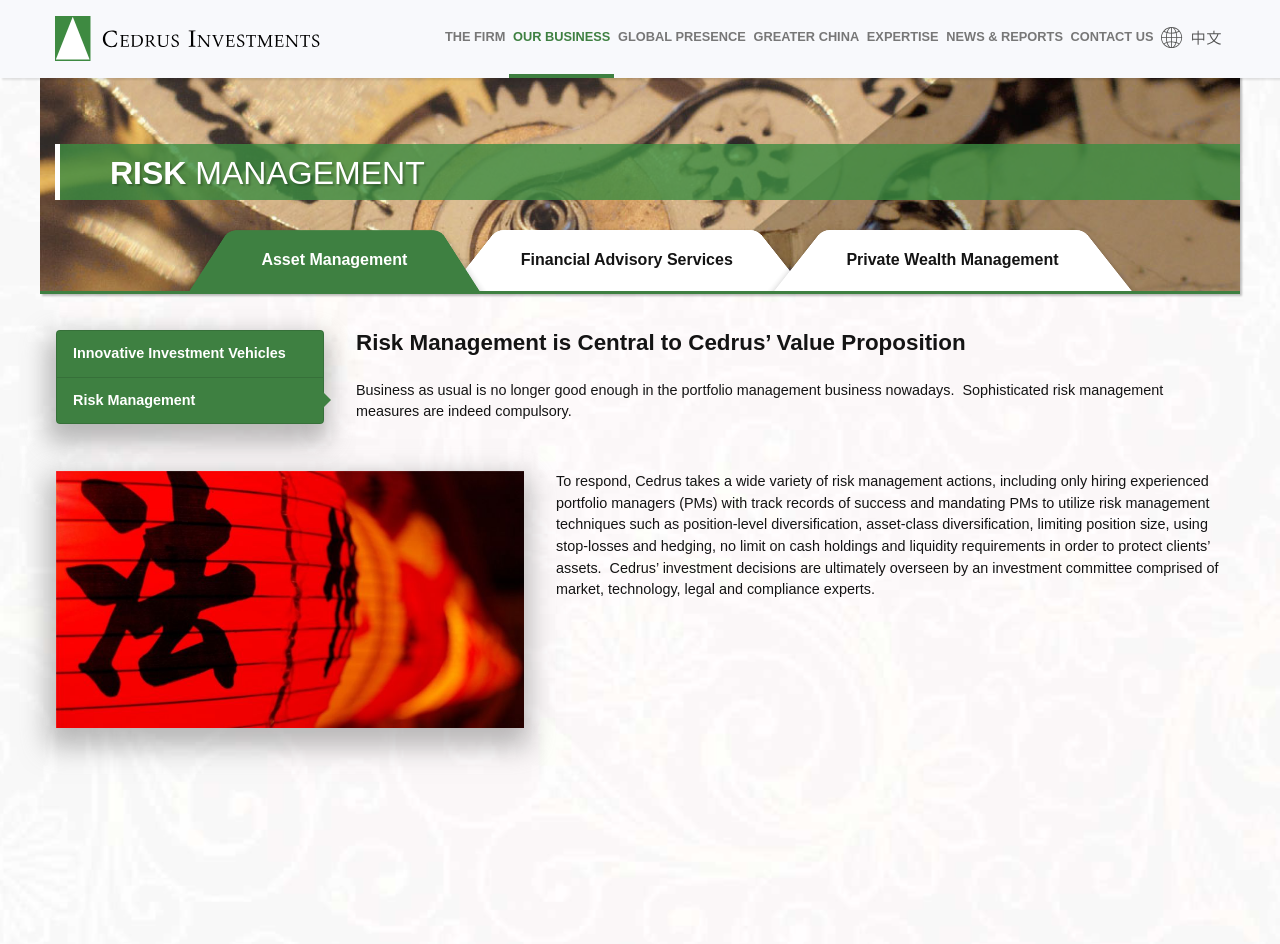What is the topic of the heading element [68]?
Look at the image and provide a detailed response to the question.

The topic of the heading element [68] can be found in the text of the element, which is 'RISK MANAGEMENT'.